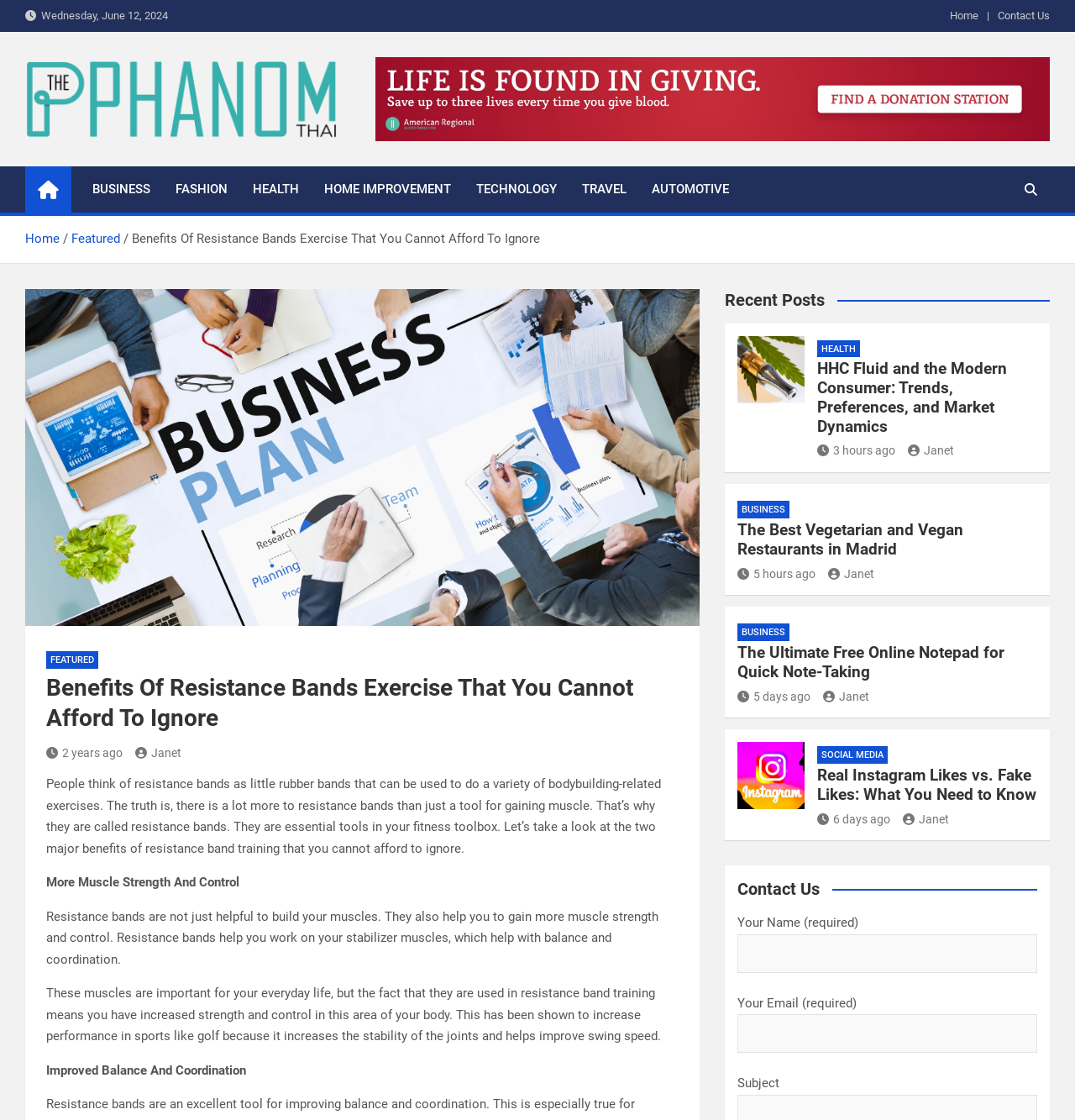Locate the bounding box coordinates for the element described below: "social media". The coordinates must be four float values between 0 and 1, formatted as [left, top, right, bottom].

[0.76, 0.666, 0.826, 0.682]